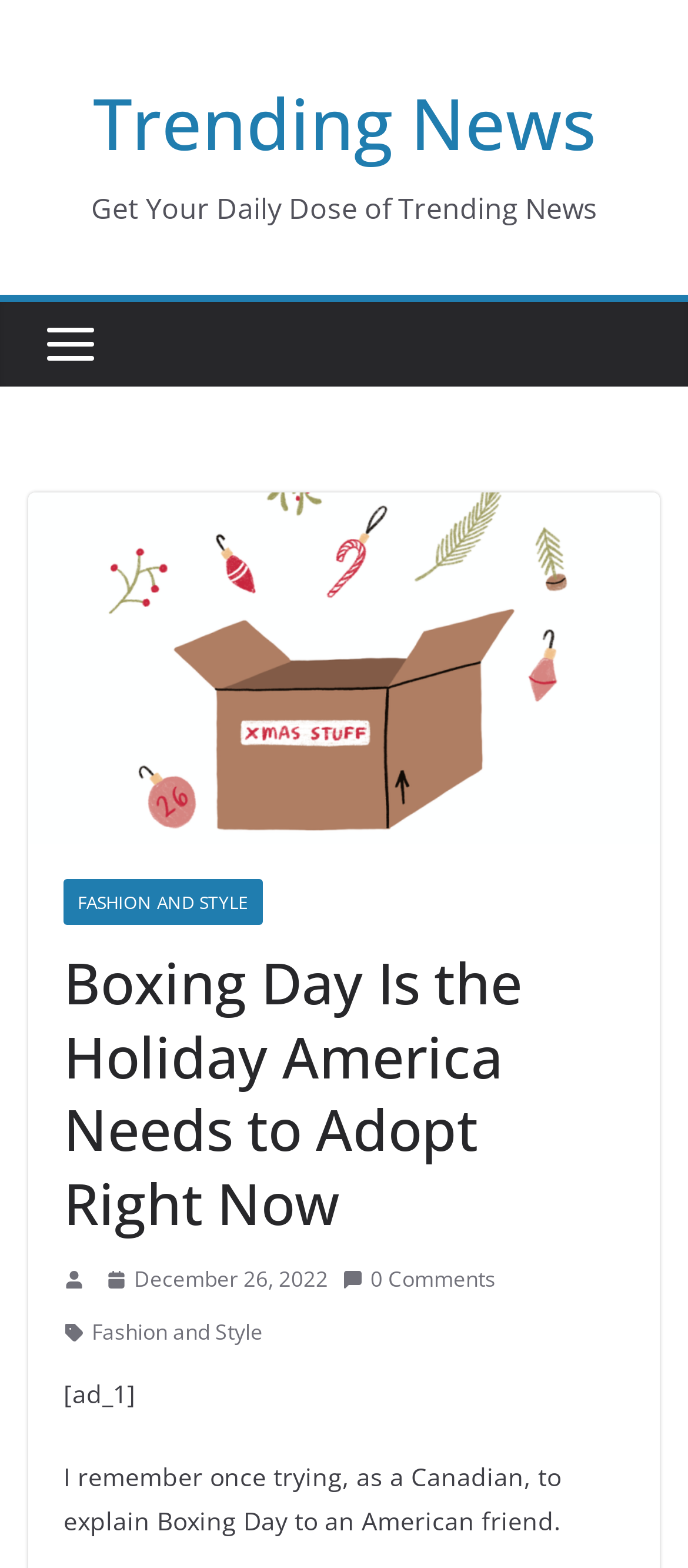Given the description of the UI element: "Fashion and Style", predict the bounding box coordinates in the form of [left, top, right, bottom], with each value being a float between 0 and 1.

[0.133, 0.837, 0.382, 0.862]